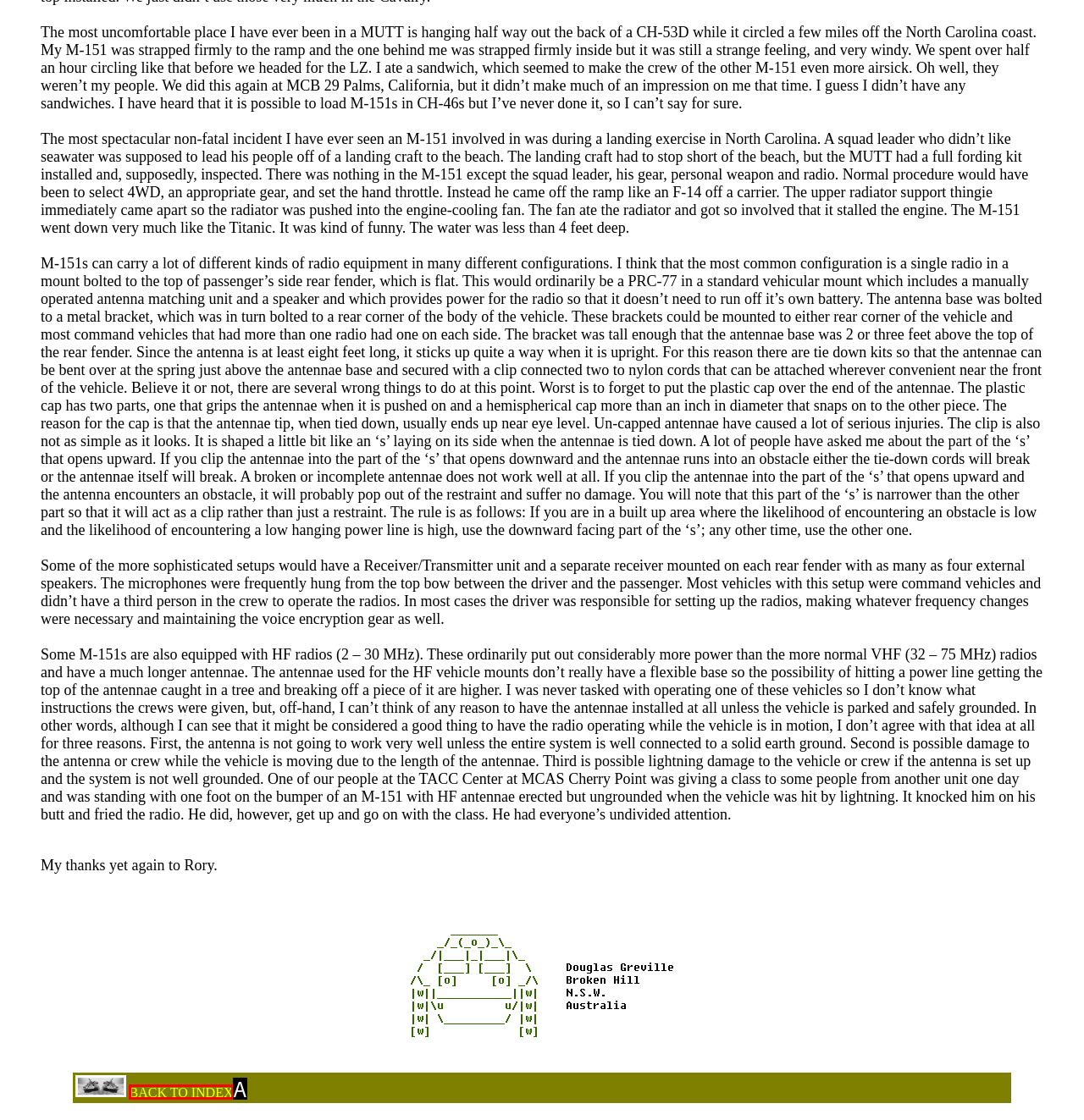Determine which HTML element best fits the description: BACK TO INDEX
Answer directly with the letter of the matching option from the available choices.

A